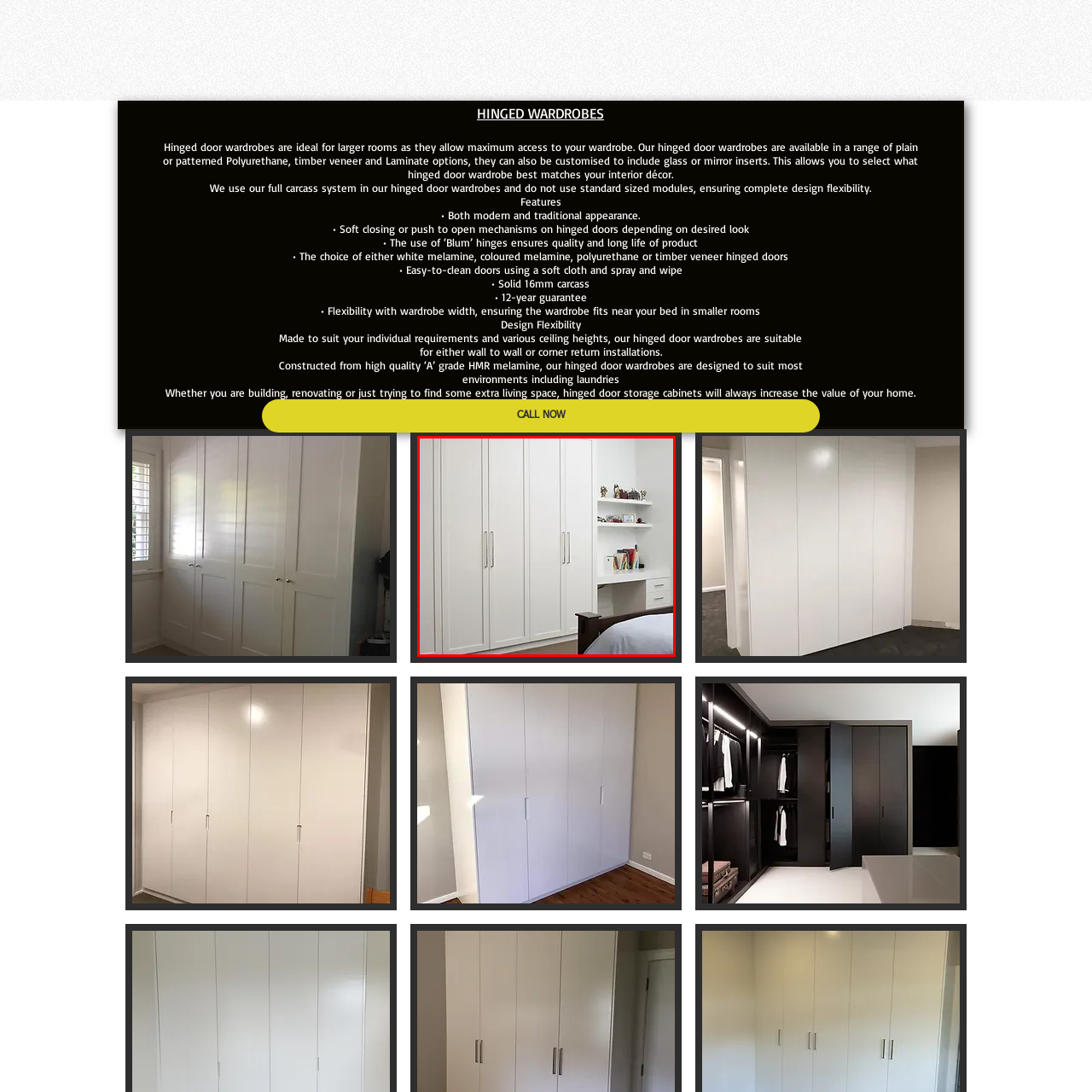Offer an in-depth description of the image encased within the red bounding lines.

The image showcases a sleek set of hinged wardrobes in a modern interior setting, characterized by a clean white finish. This wardrobe design is ideal for larger rooms, providing ample storage space while maintaining an elegant aesthetic. The structure features multiple doors with stylish handles, enhancing both functionality and visual appeal. Adjacent to the wardrobe is a compact desk area with shelving, demonstrating efficient use of space in the room. This setup exemplifies a blend of modern and traditional design elements, making it a versatile addition to various interior decors. Suitable for customization, these wardrobes can incorporate materials like polyurethane or timber veneer, and offer soft-closing mechanisms for ease of use. Whether you are building or renovating, this hinged wardrobe solution adds value and style to any living environment.